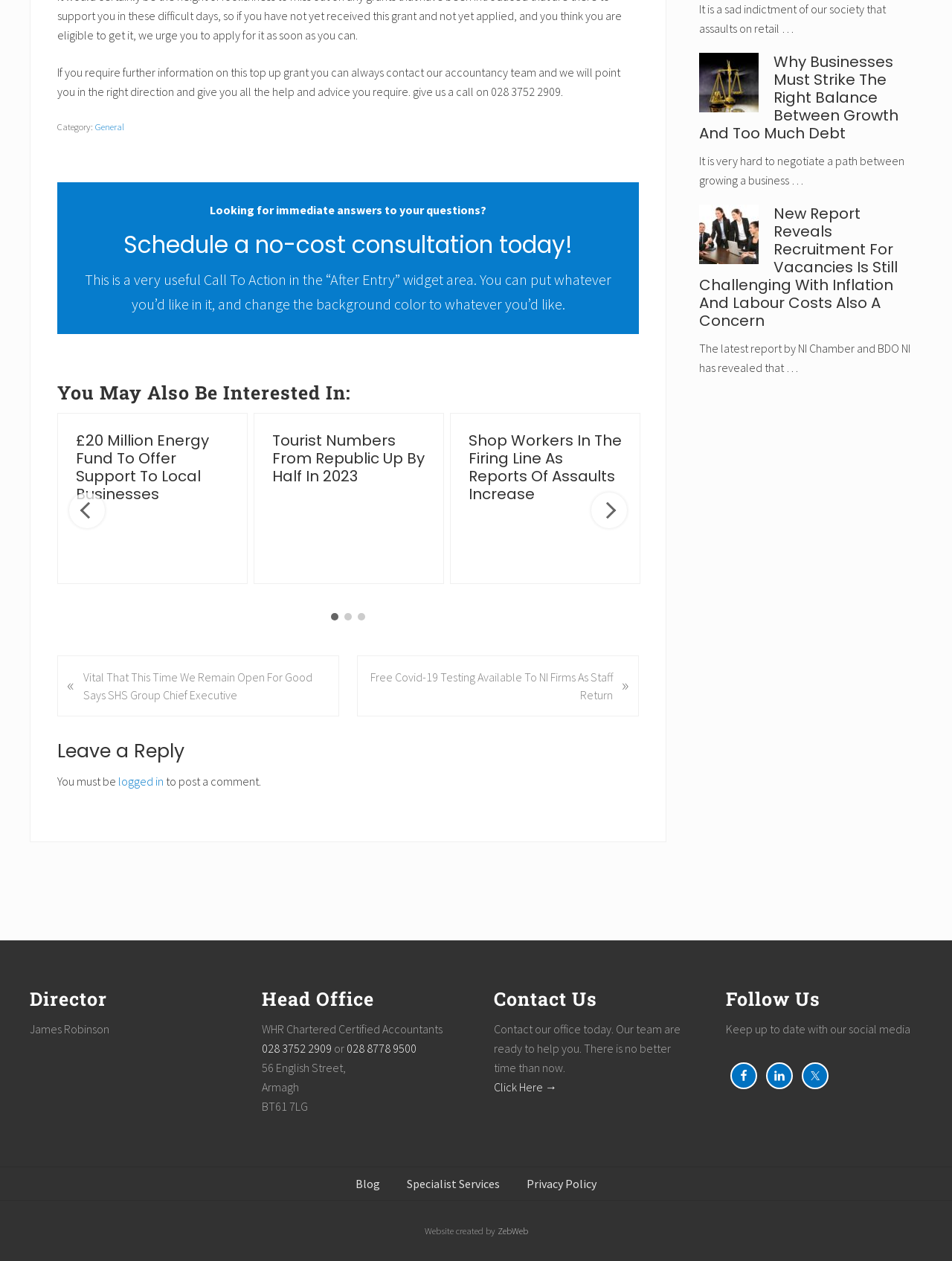Find the bounding box of the element with the following description: "Blog". The coordinates must be four float numbers between 0 and 1, formatted as [left, top, right, bottom].

[0.359, 0.926, 0.413, 0.952]